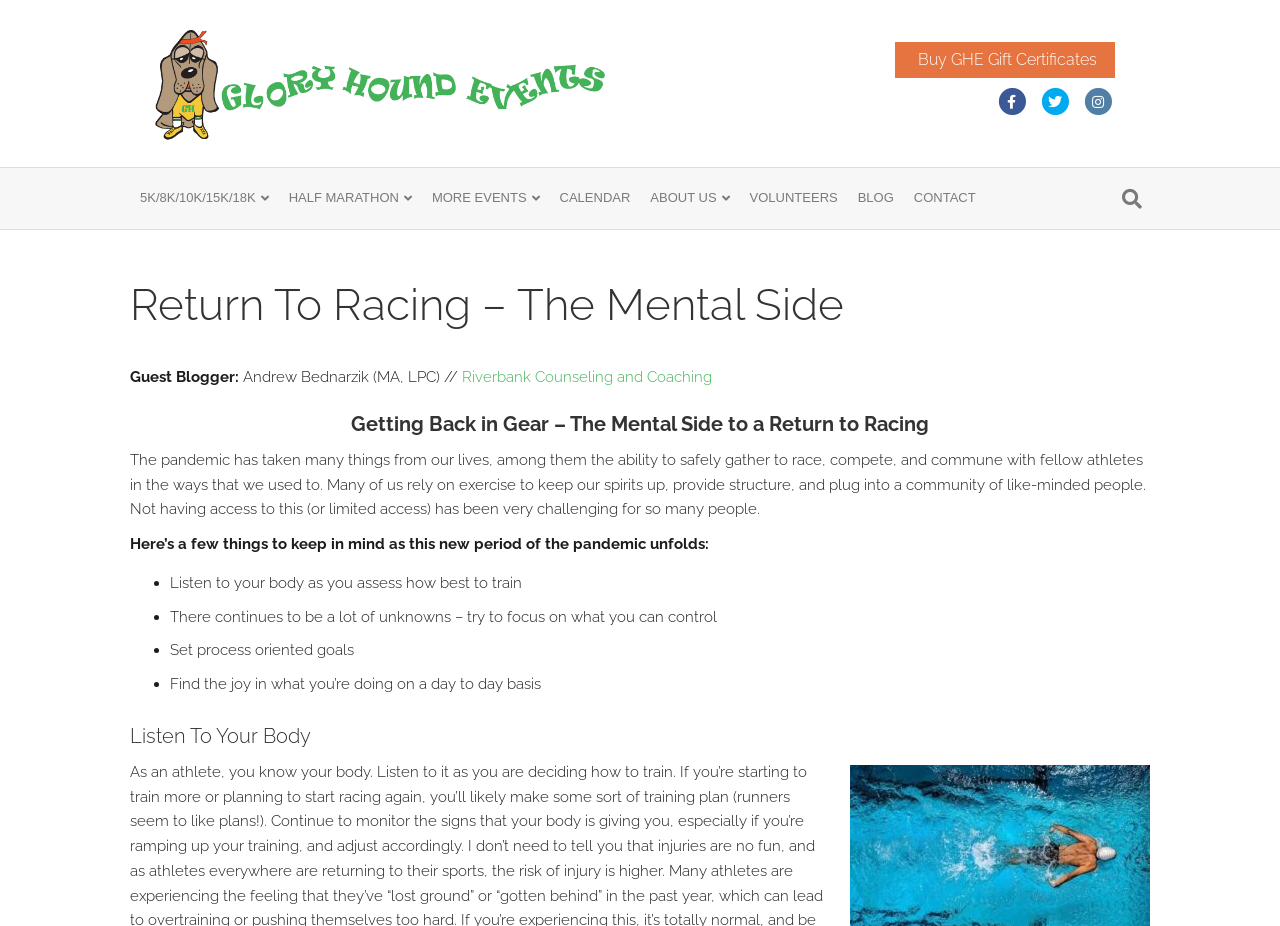Determine the bounding box coordinates for the area that needs to be clicked to fulfill this task: "Search for something". The coordinates must be given as four float numbers between 0 and 1, i.e., [left, top, right, bottom].

[0.87, 0.201, 0.898, 0.24]